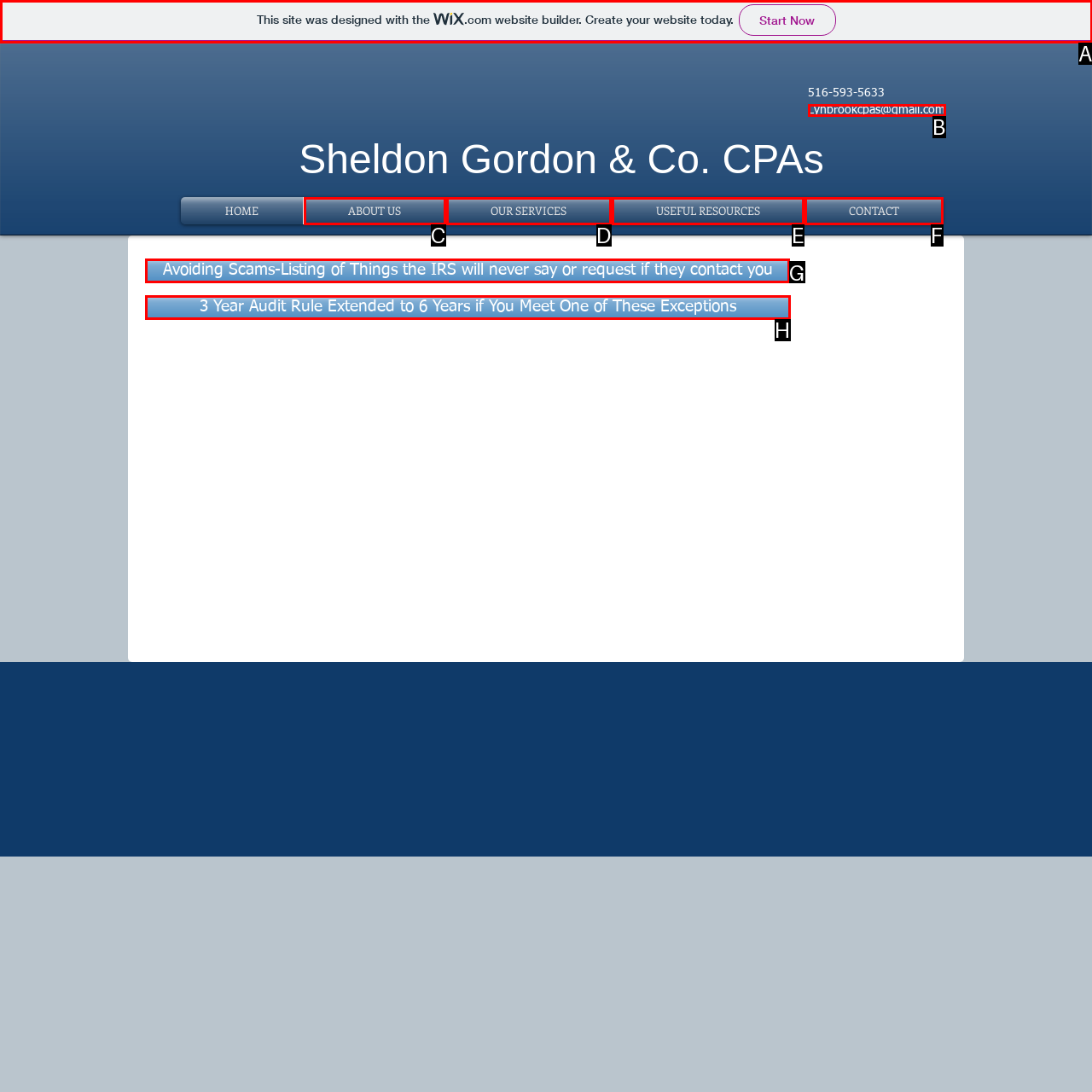Identify the correct HTML element to click to accomplish this task: read about avoiding scams
Respond with the letter corresponding to the correct choice.

G